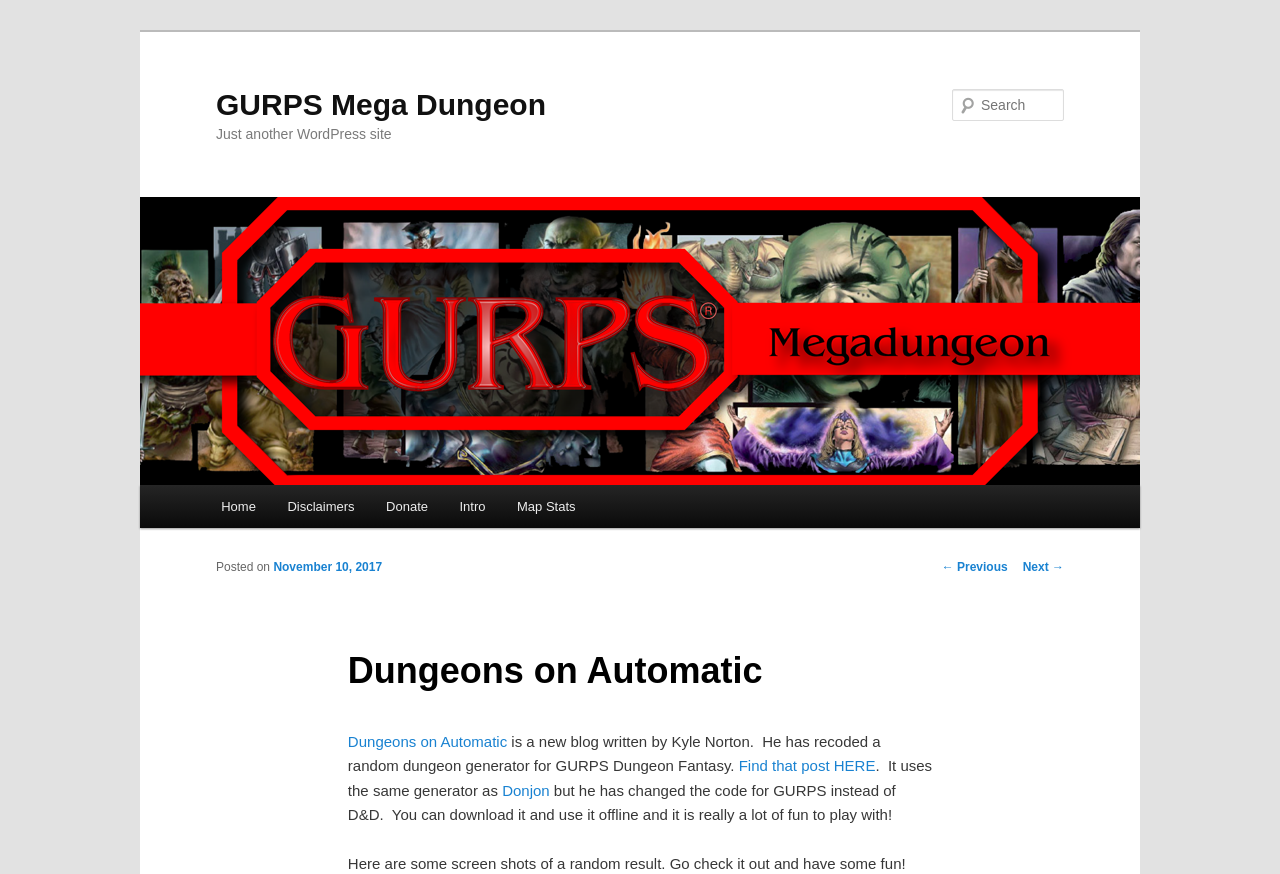Locate the bounding box coordinates of the clickable region necessary to complete the following instruction: "View the previous post". Provide the coordinates in the format of four float numbers between 0 and 1, i.e., [left, top, right, bottom].

[0.736, 0.641, 0.787, 0.657]